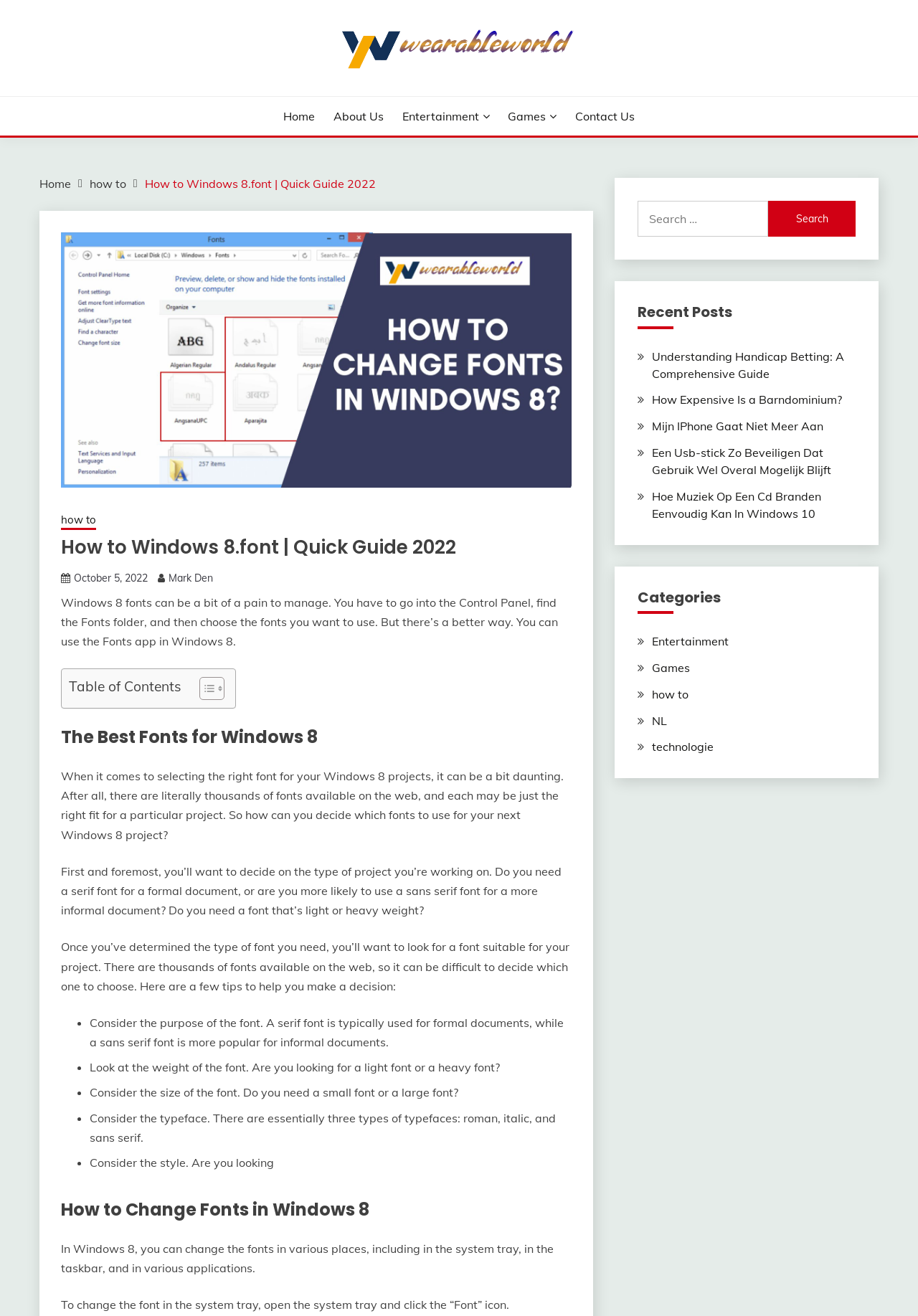What type of fonts are suitable for formal documents?
Answer with a single word or short phrase according to what you see in the image.

Serif fonts